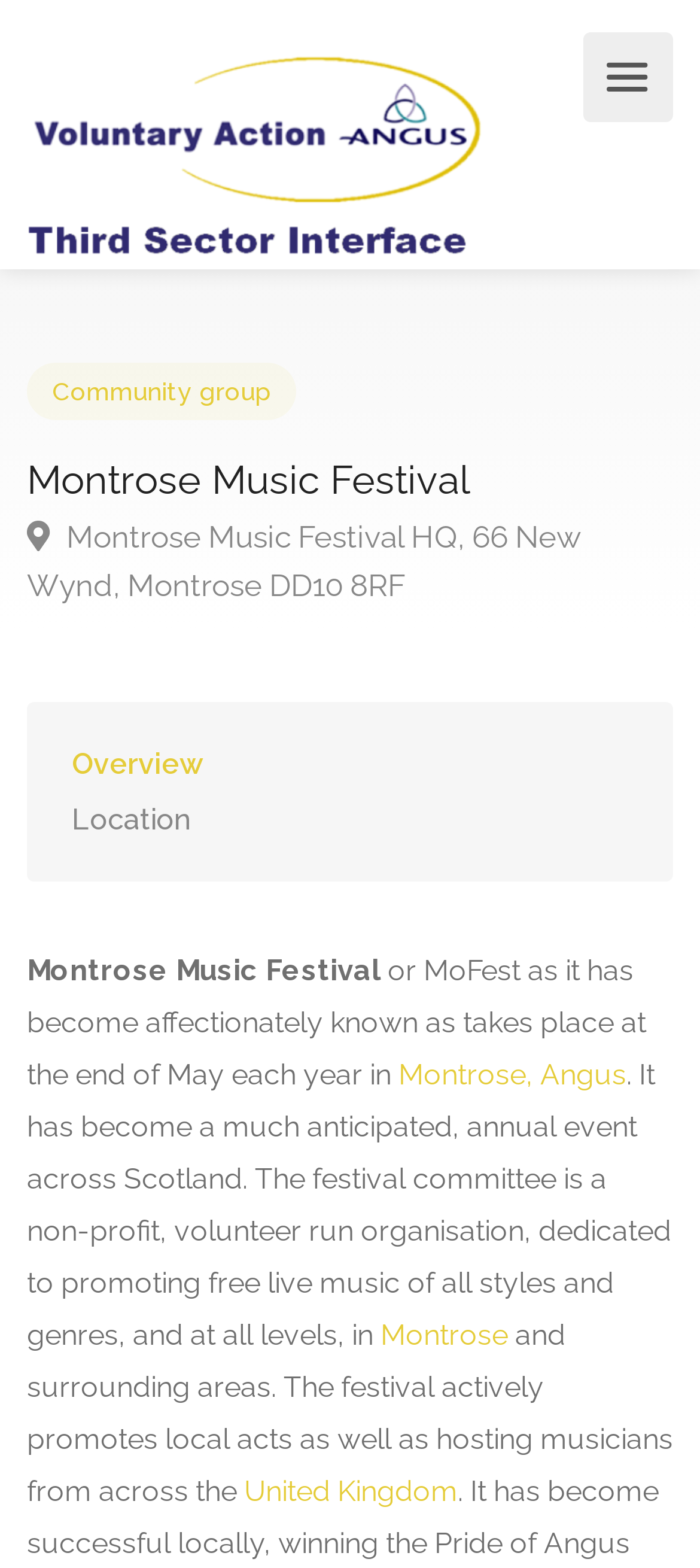Please determine the bounding box coordinates of the area that needs to be clicked to complete this task: 'Open menu'. The coordinates must be four float numbers between 0 and 1, formatted as [left, top, right, bottom].

None